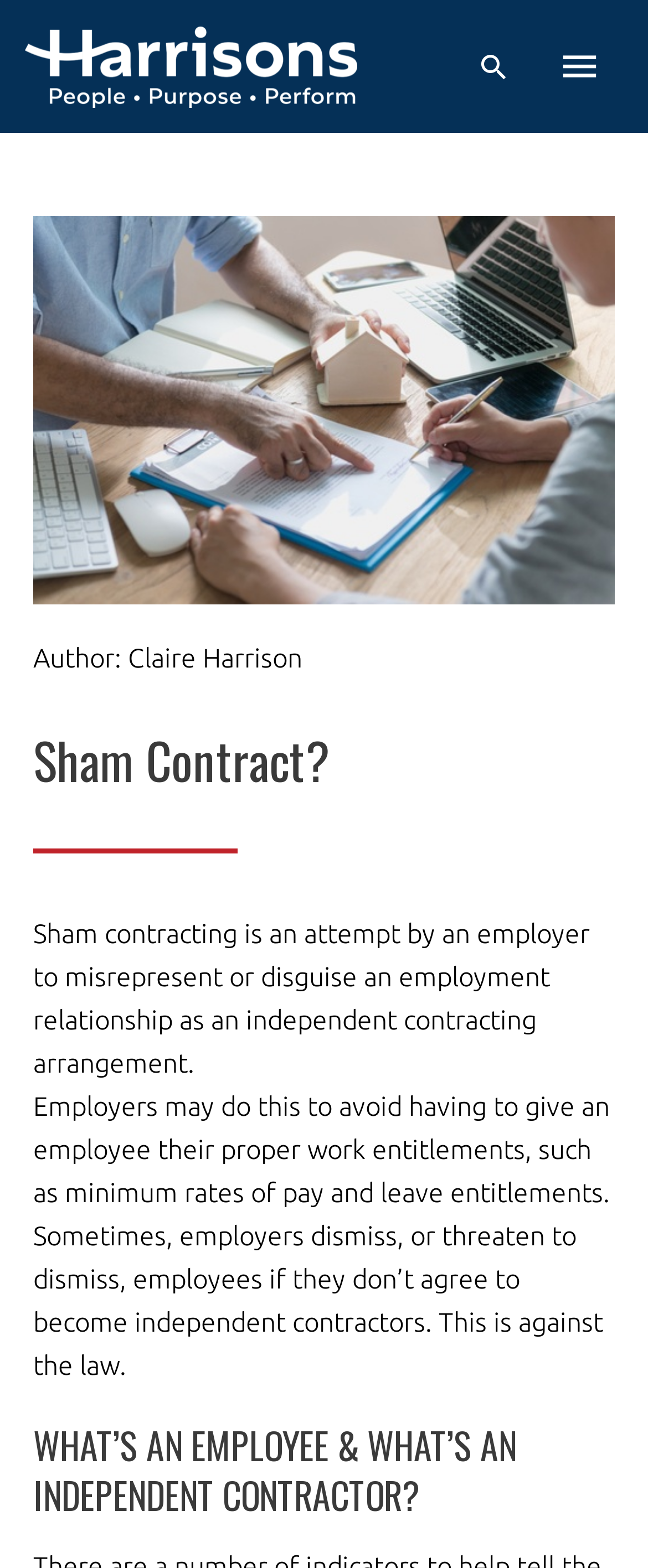Provide the bounding box coordinates of the HTML element described as: "Main Menu". The bounding box coordinates should be four float numbers between 0 and 1, i.e., [left, top, right, bottom].

[0.827, 0.013, 0.962, 0.072]